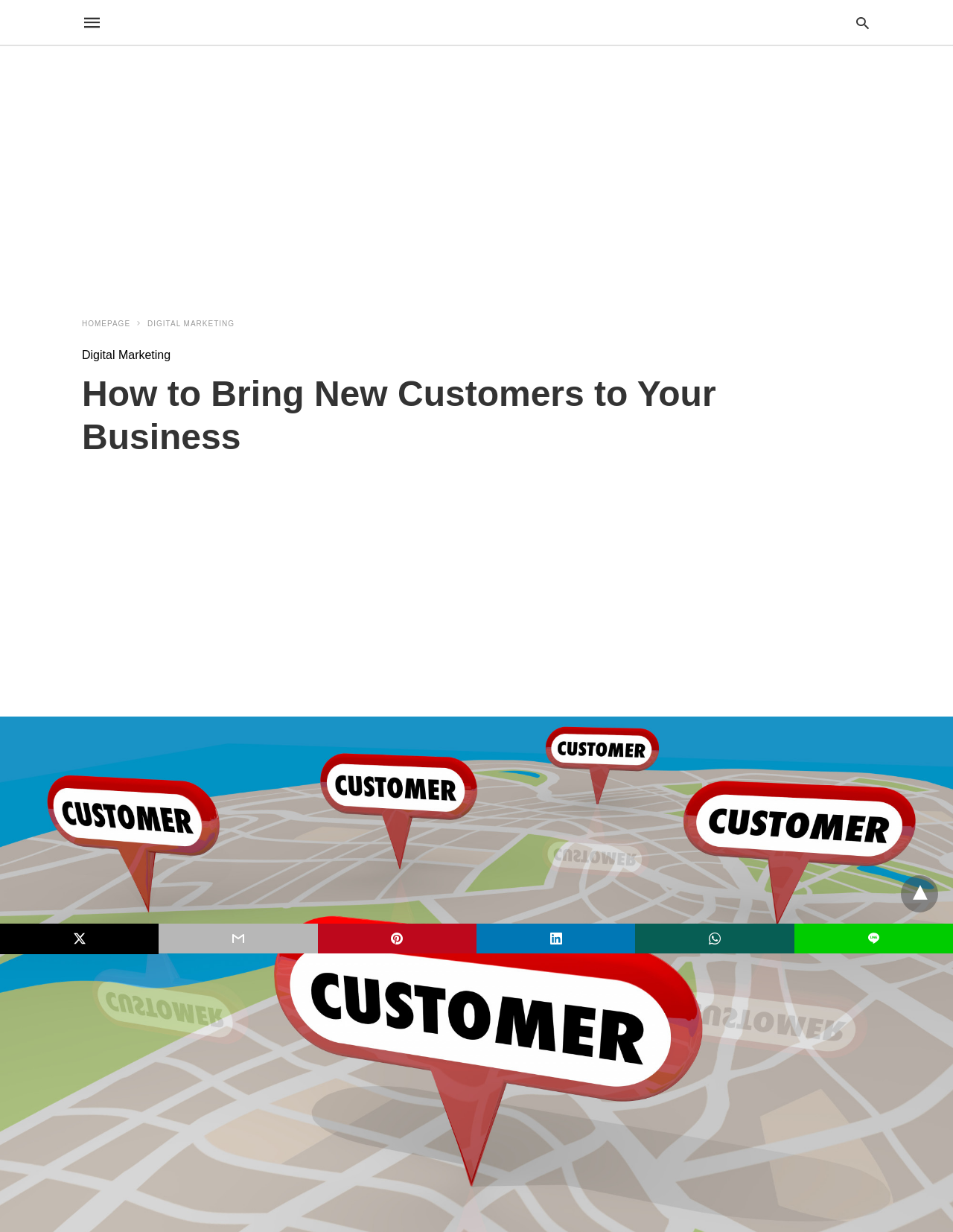Please identify the bounding box coordinates of the area that needs to be clicked to follow this instruction: "Click on the Digital Marketing link".

[0.155, 0.259, 0.246, 0.266]